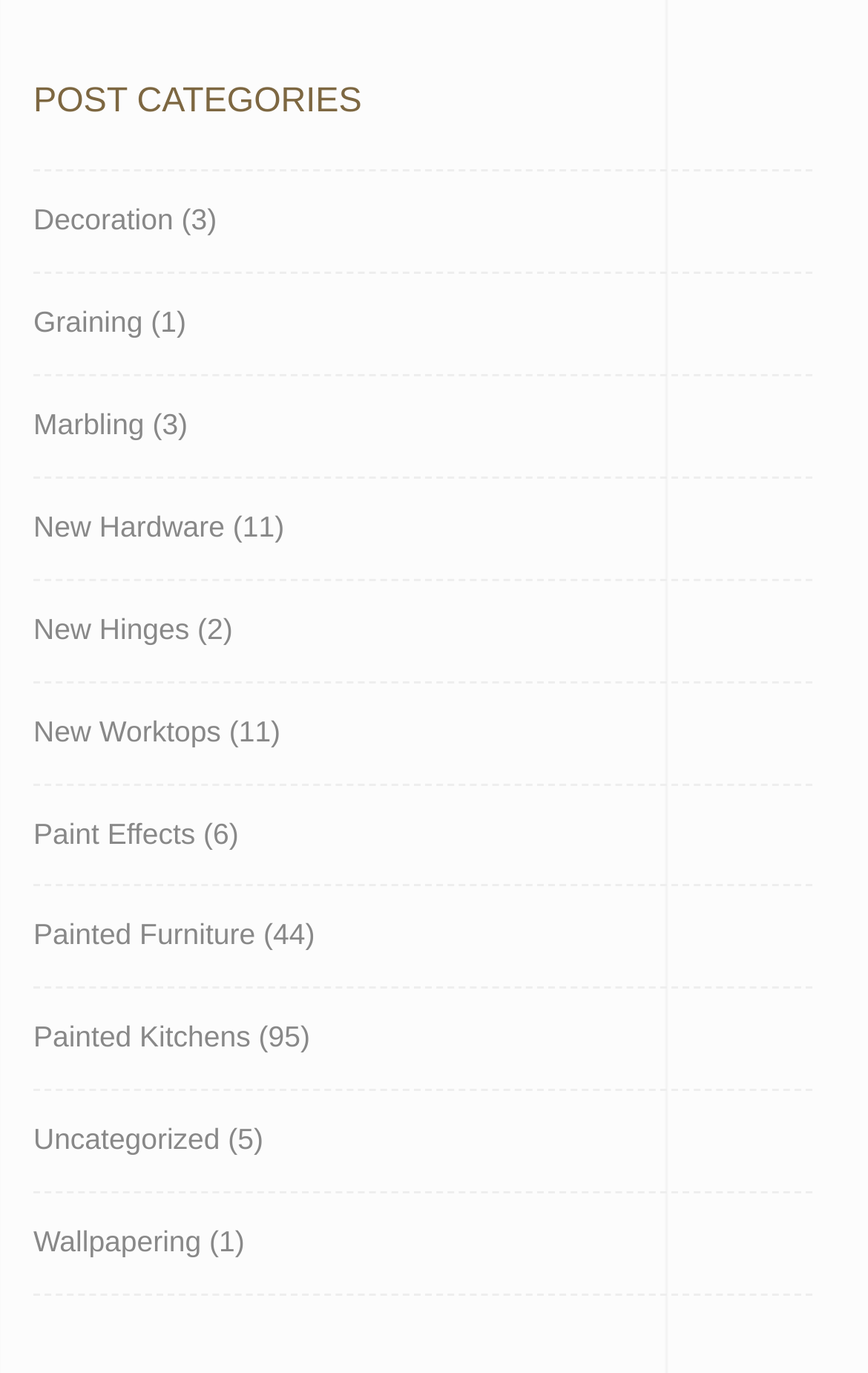Provide your answer in one word or a succinct phrase for the question: 
What is the last category listed on the page?

Wallpapering